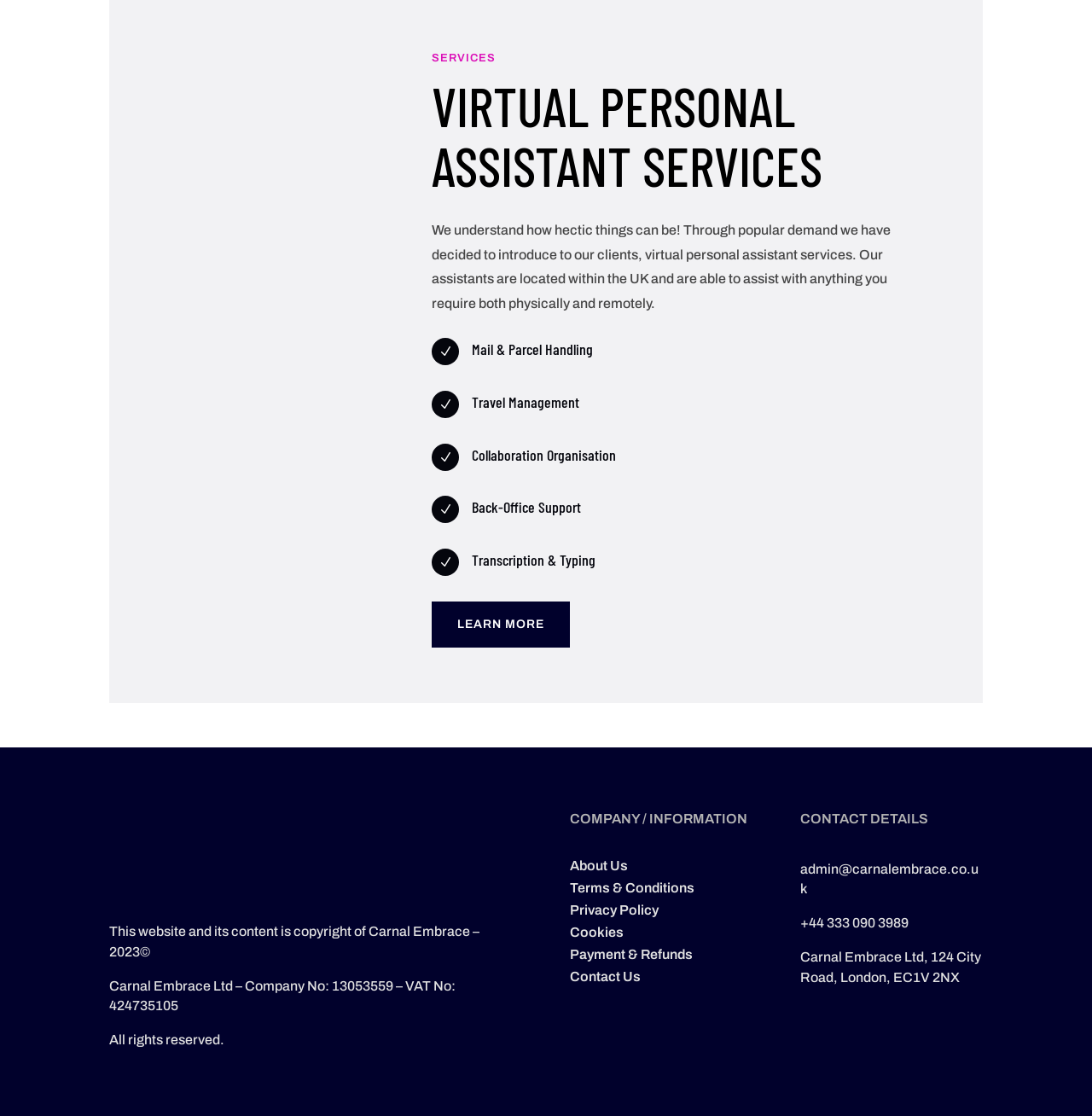Please give the bounding box coordinates of the area that should be clicked to fulfill the following instruction: "search something". The coordinates should be in the format of four float numbers from 0 to 1, i.e., [left, top, right, bottom].

None